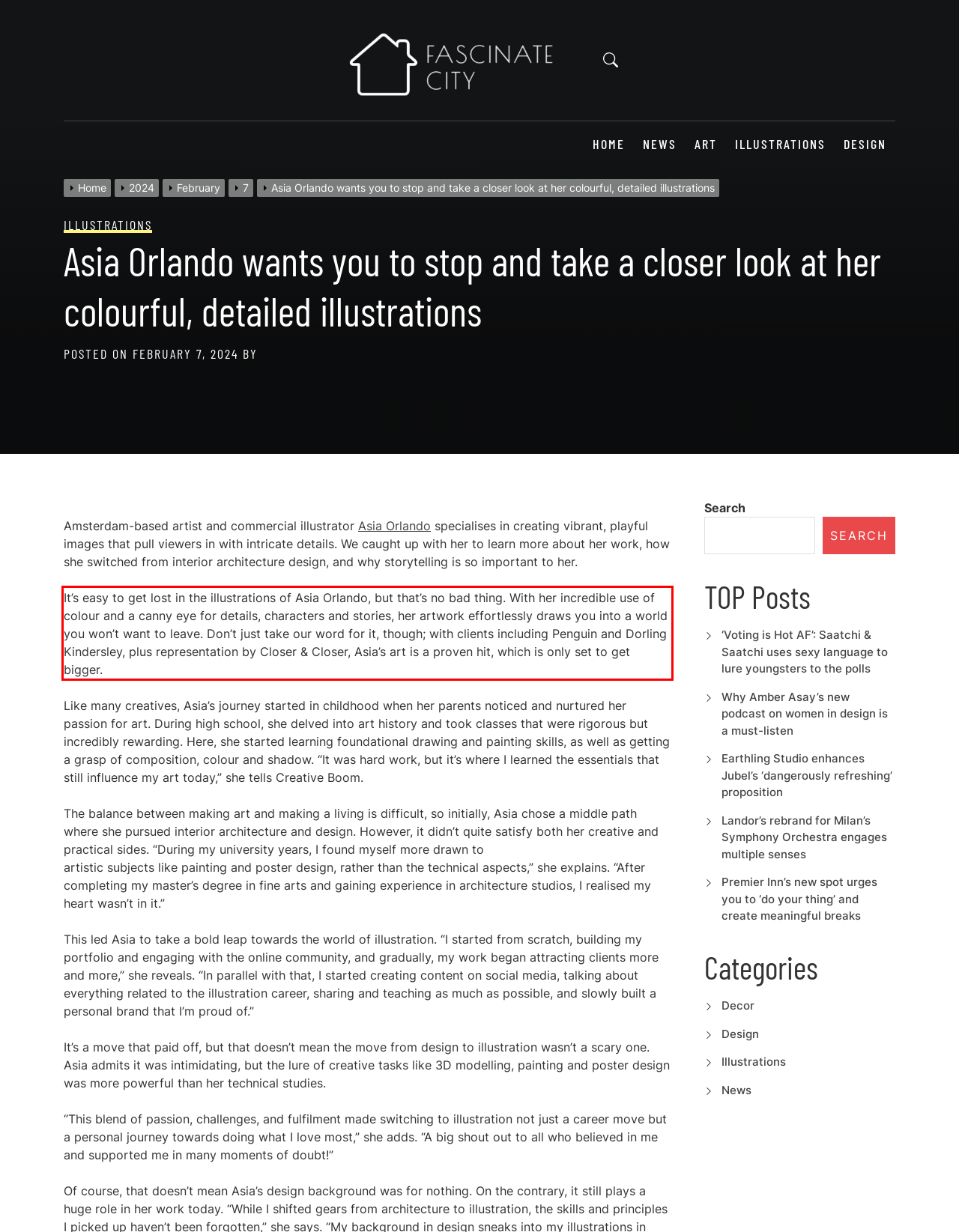Within the provided webpage screenshot, find the red rectangle bounding box and perform OCR to obtain the text content.

It’s easy to get lost in the illustrations of Asia Orlando, but that’s no bad thing. With her incredible use of colour and a canny eye for details, characters and stories, her artwork effortlessly draws you into a world you won’t want to leave. Don’t just take our word for it, though; with clients including Penguin and Dorling Kindersley, plus representation by Closer & Closer, Asia’s art is a proven hit, which is only set to get bigger.